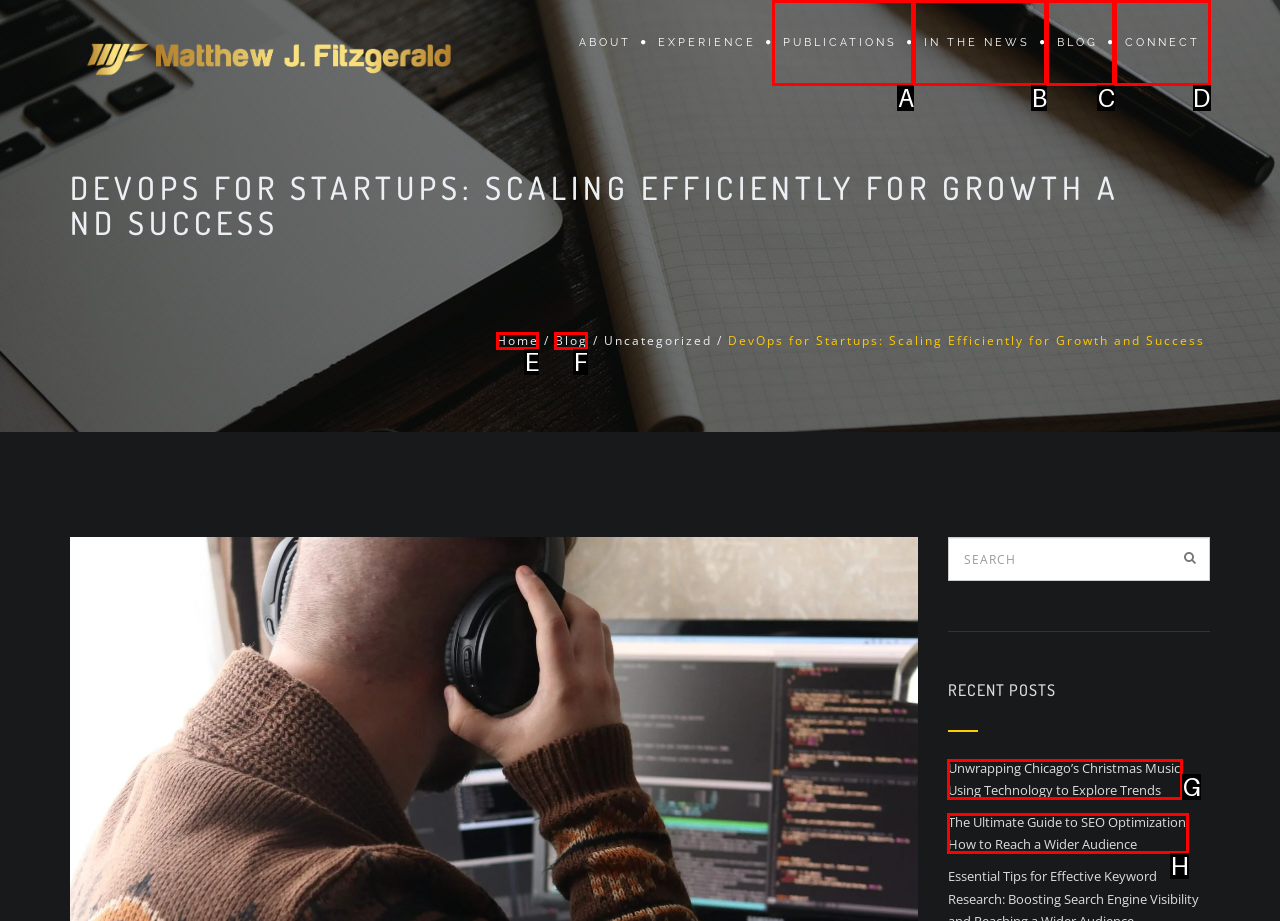Based on the element described as: In The News
Find and respond with the letter of the correct UI element.

B